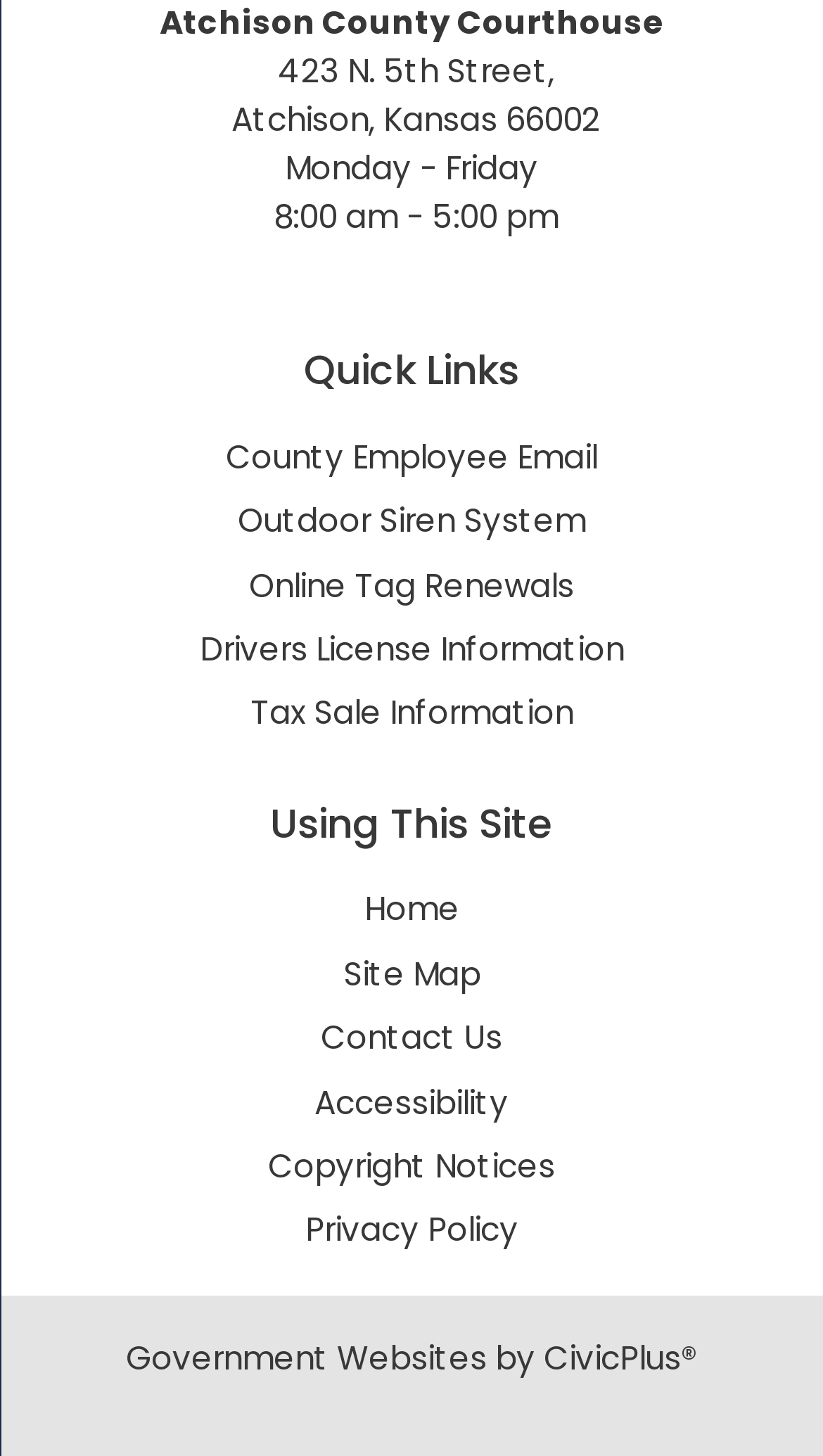Please indicate the bounding box coordinates of the element's region to be clicked to achieve the instruction: "visit CivicPlus website". Provide the coordinates as four float numbers between 0 and 1, i.e., [left, top, right, bottom].

[0.66, 0.918, 0.847, 0.948]